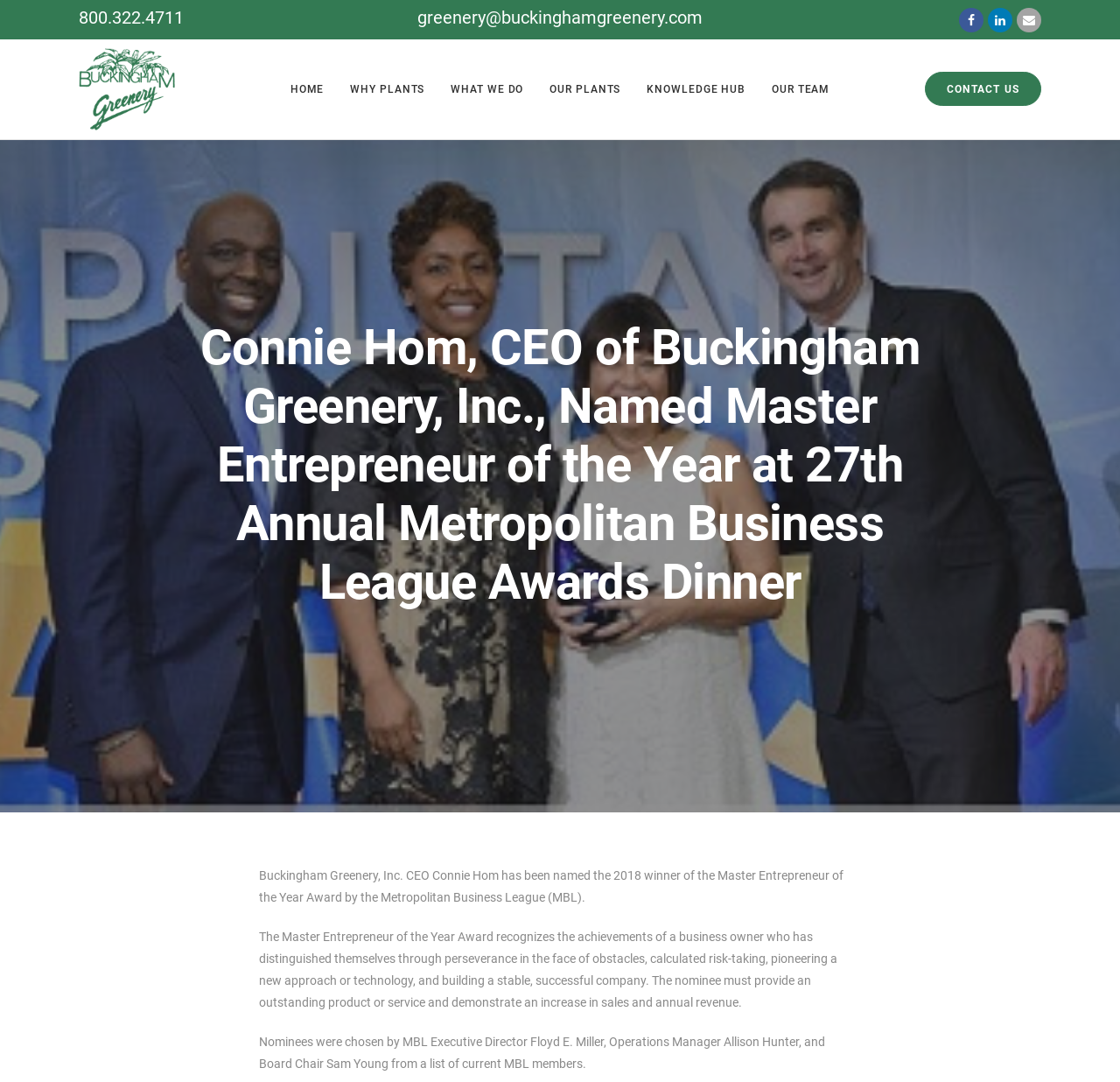Please identify the bounding box coordinates of the area I need to click to accomplish the following instruction: "Call the phone number".

[0.07, 0.006, 0.164, 0.026]